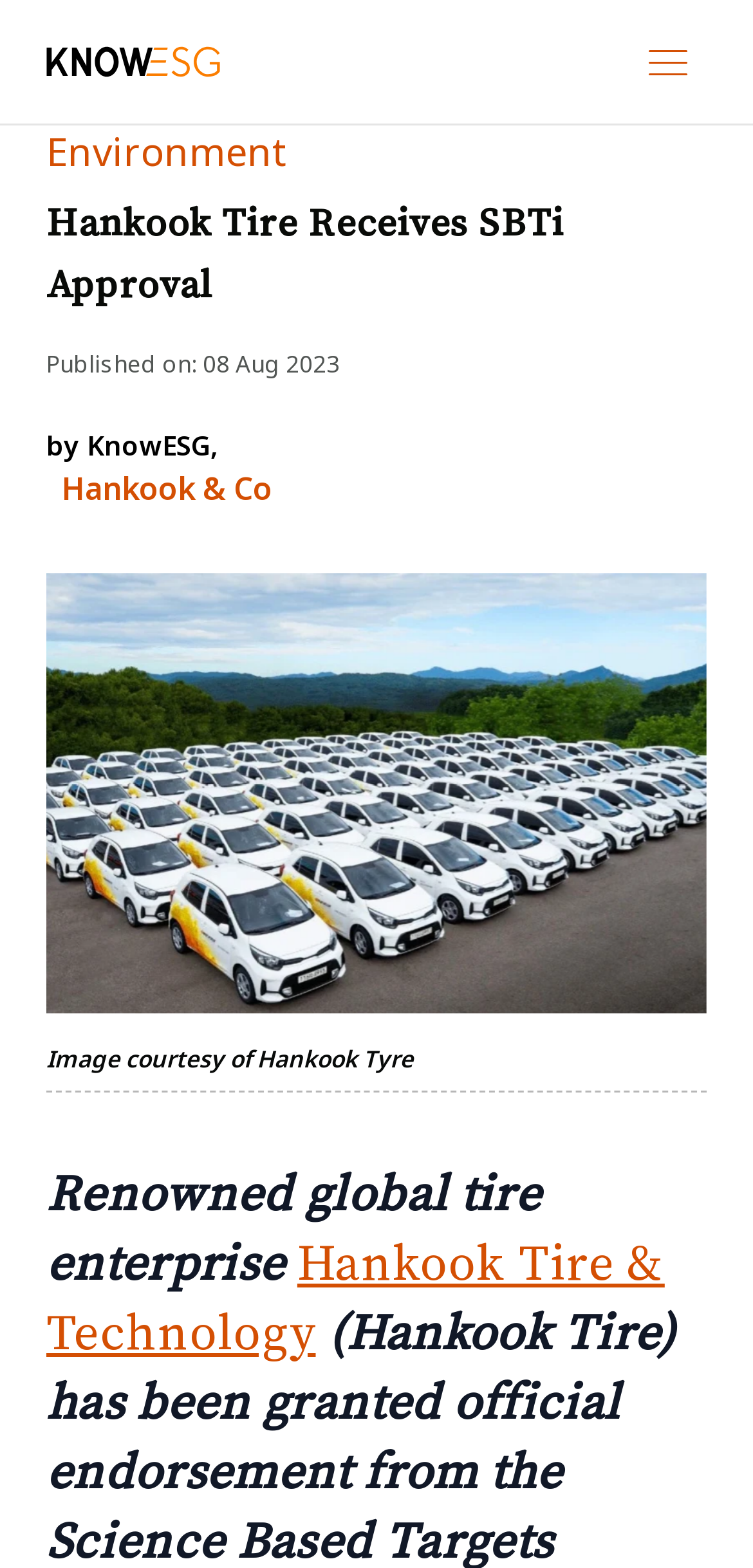What is the source of the image in the article?
Please provide a detailed and comprehensive answer to the question.

I determined the source of the image in the article by looking at the text 'Image courtesy of Hankook Tyre' at the bottom of the webpage, which indicates that the image is courtesy of Hankook Tyre.